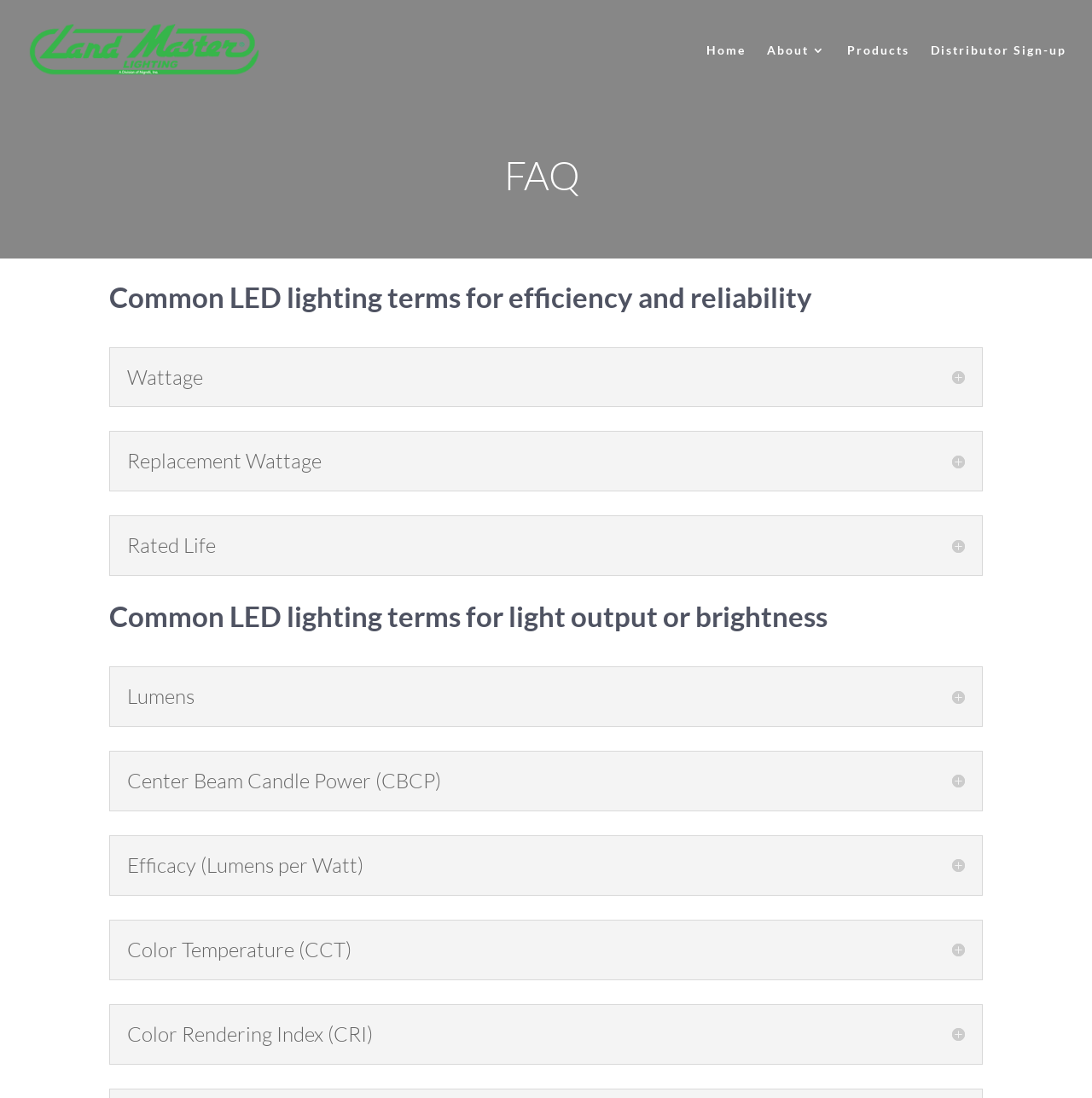Please give a succinct answer using a single word or phrase:
How many main categories of LED lighting terms are there?

2